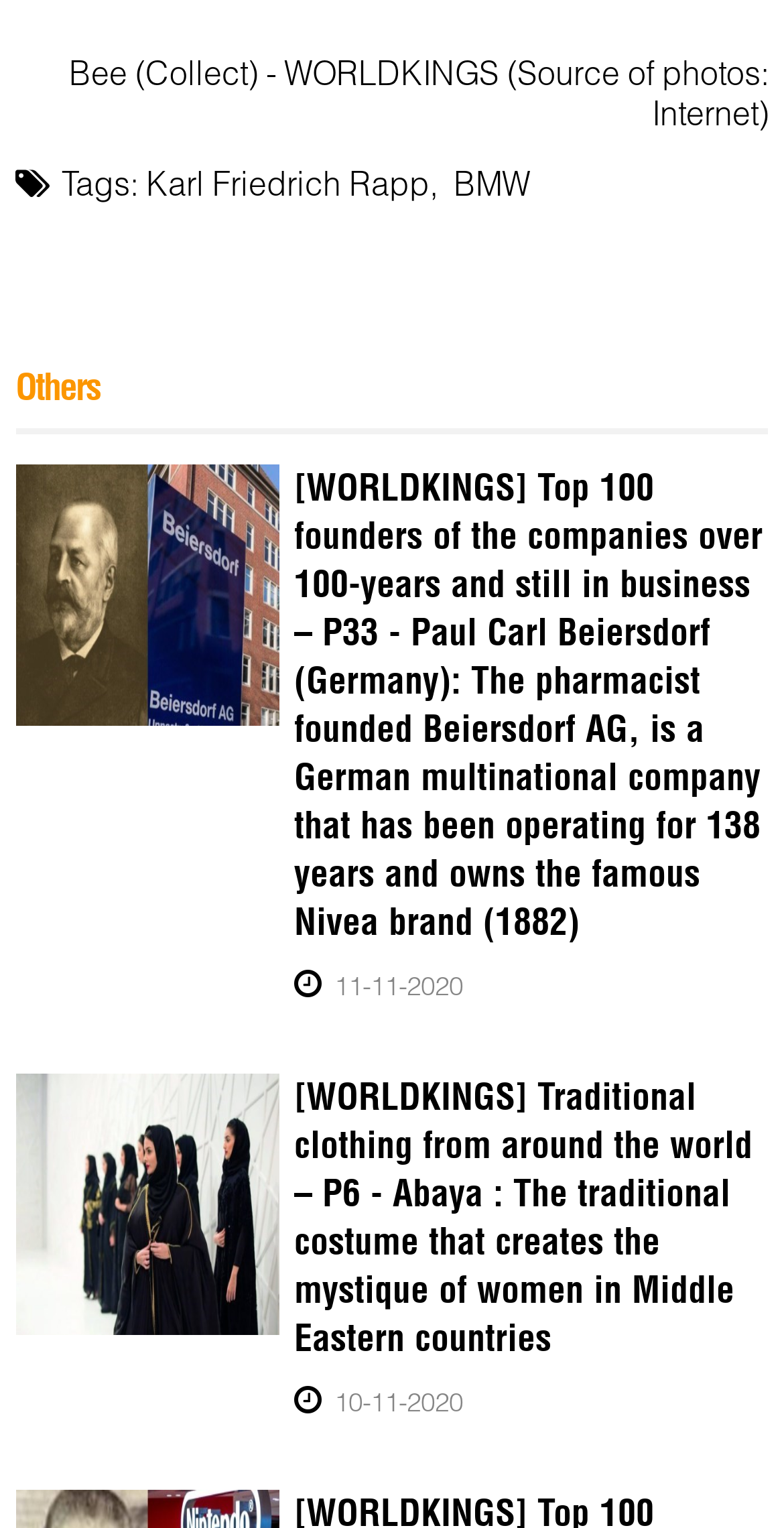Answer the following query with a single word or phrase:
What is the date of the post about Abaya?

10-11-2020